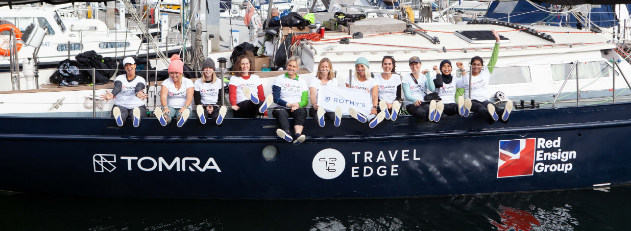What is on the boat?
Please provide an in-depth and detailed response to the question.

The caption specifically mentions that the boat is emblazoned with prominent logos, including TOMRA, Travel Edge, and the Red Ensign Group, highlighting the partnership supporting their expedition.